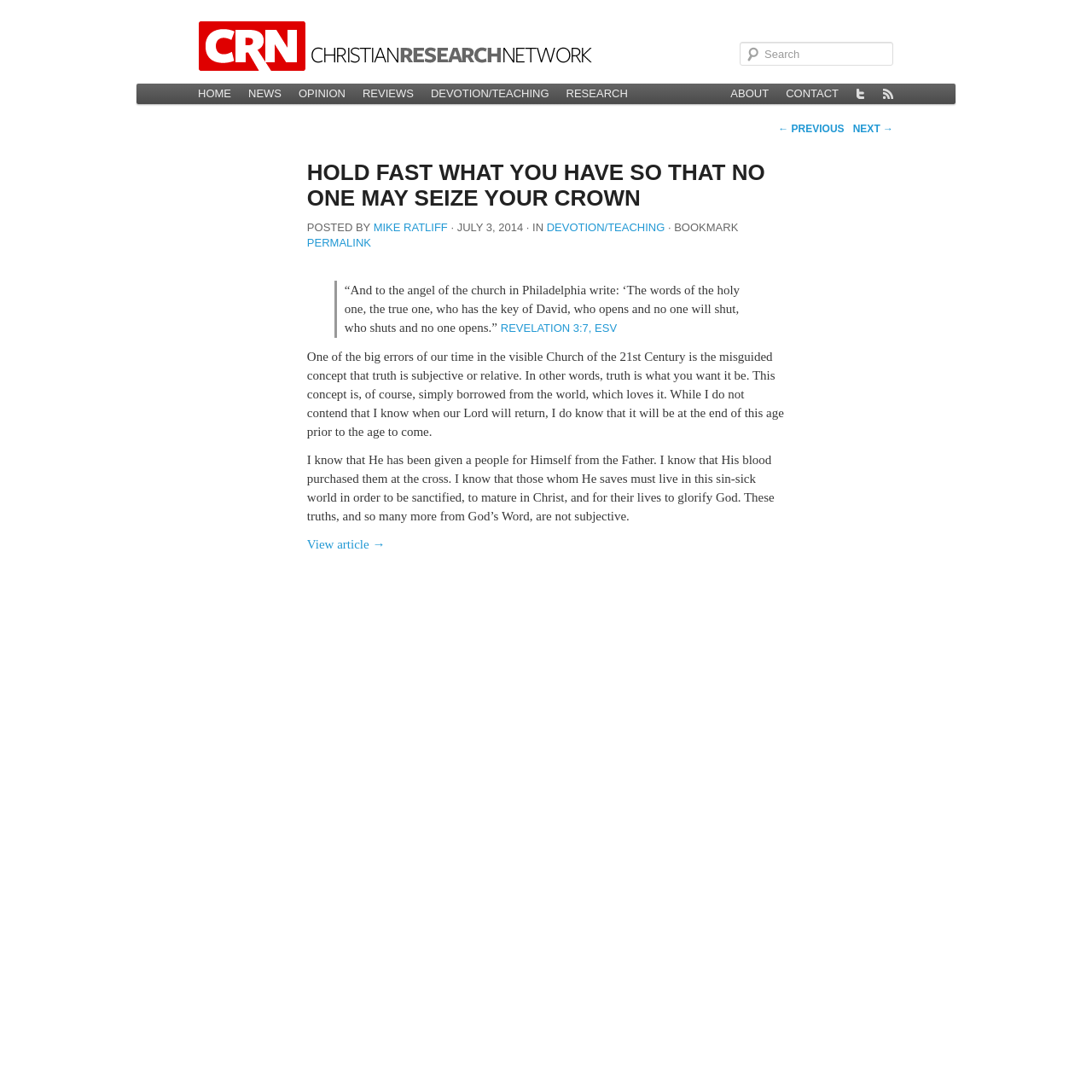Answer with a single word or phrase: 
What is the date of the article on this webpage?

JULY 3, 2014